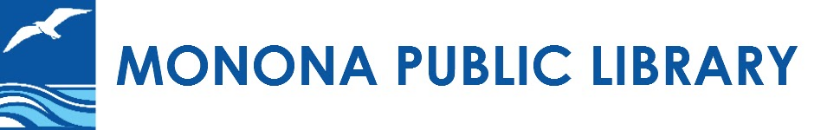What color is the text in the logo?
Using the image as a reference, answer with just one word or a short phrase.

Deep blue